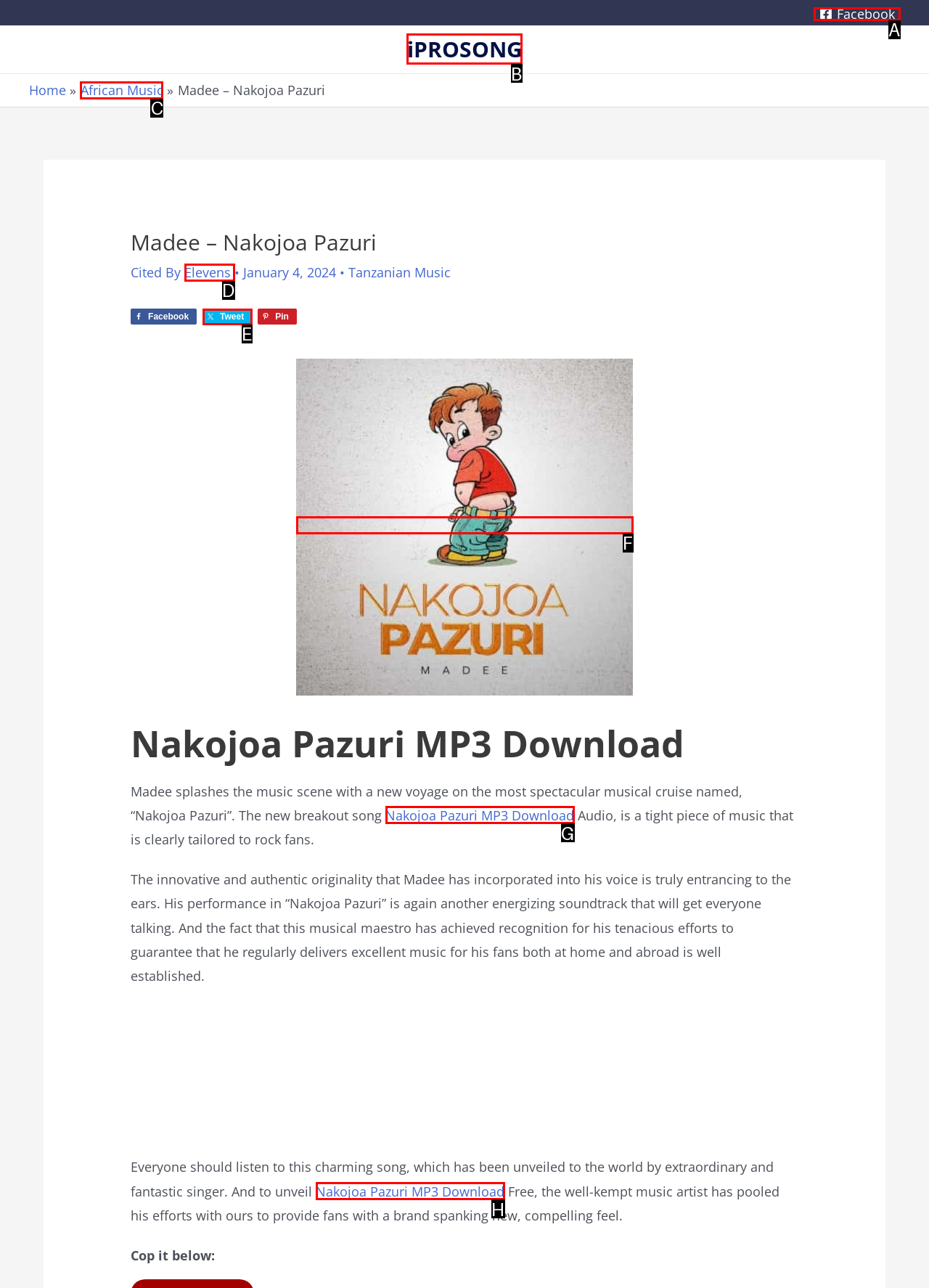Identify the correct UI element to click for this instruction: Visit the website of Gorey Physiotherapy and Lymph Clinic
Respond with the appropriate option's letter from the provided choices directly.

None